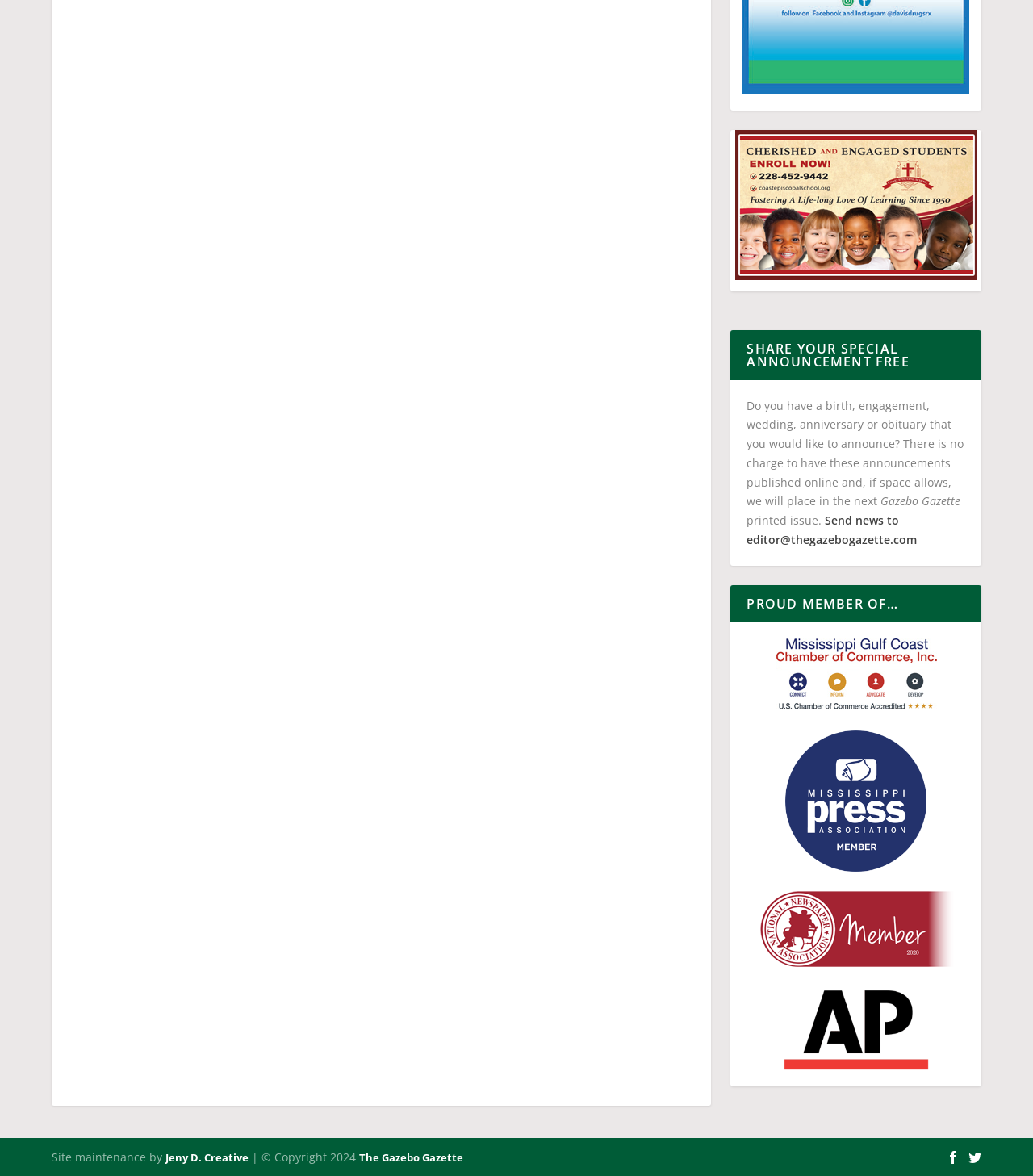What organizations is the Gazebo Gazette a member of?
Please respond to the question thoroughly and include all relevant details.

The Gazebo Gazette is a member of the Mississippi Coast Chamber, Mississippi Press Association, and National Newspaper Association, as indicated by the links and images in the 'PROUD MEMBER OF…' section.